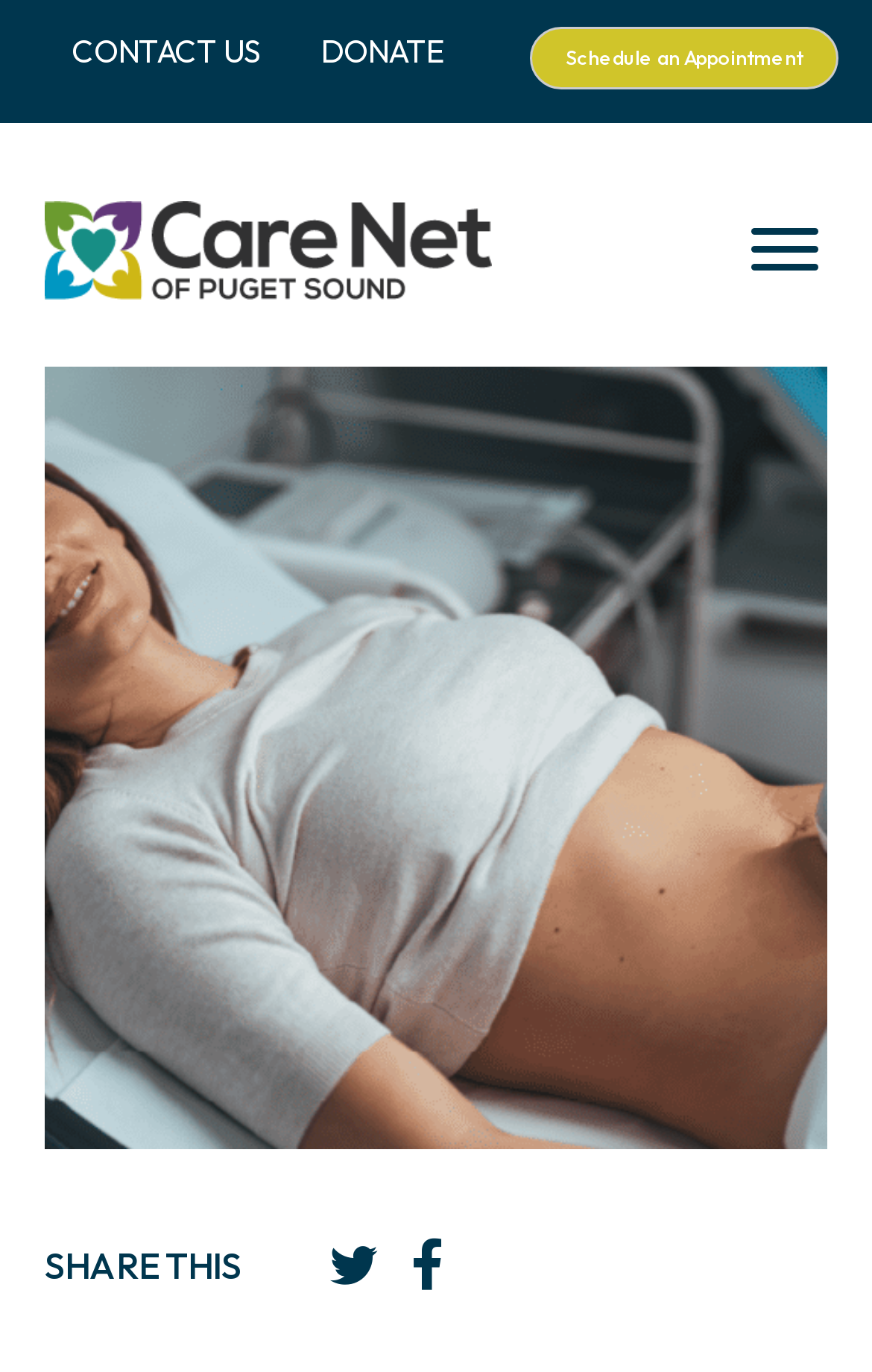Please provide a one-word or phrase answer to the question: 
What is the organization's way to get in touch?

Contact us